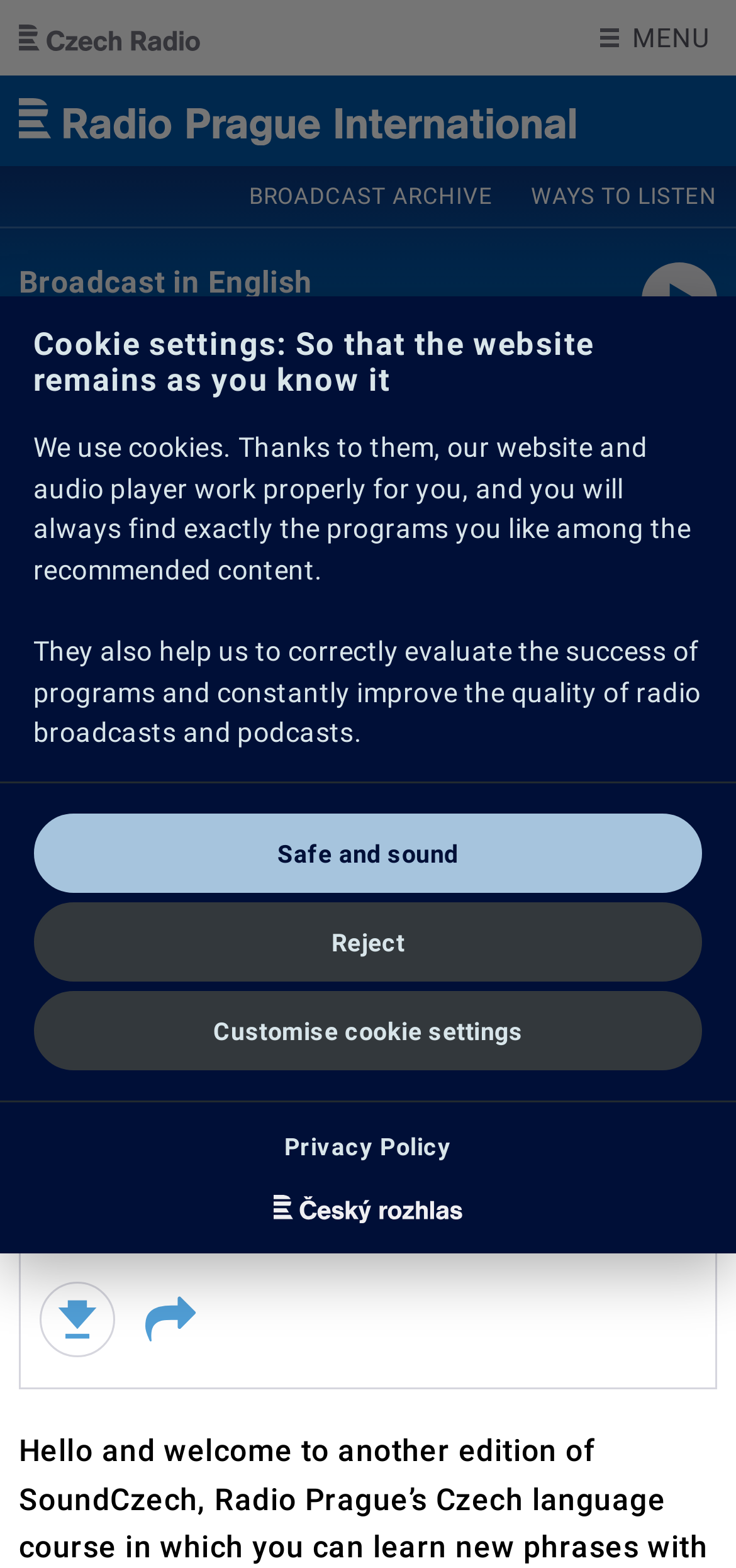Please find the bounding box coordinates of the element that needs to be clicked to perform the following instruction: "Click the 'MENU' link". The bounding box coordinates should be four float numbers between 0 and 1, represented as [left, top, right, bottom].

[0.778, 0.0, 1.0, 0.048]